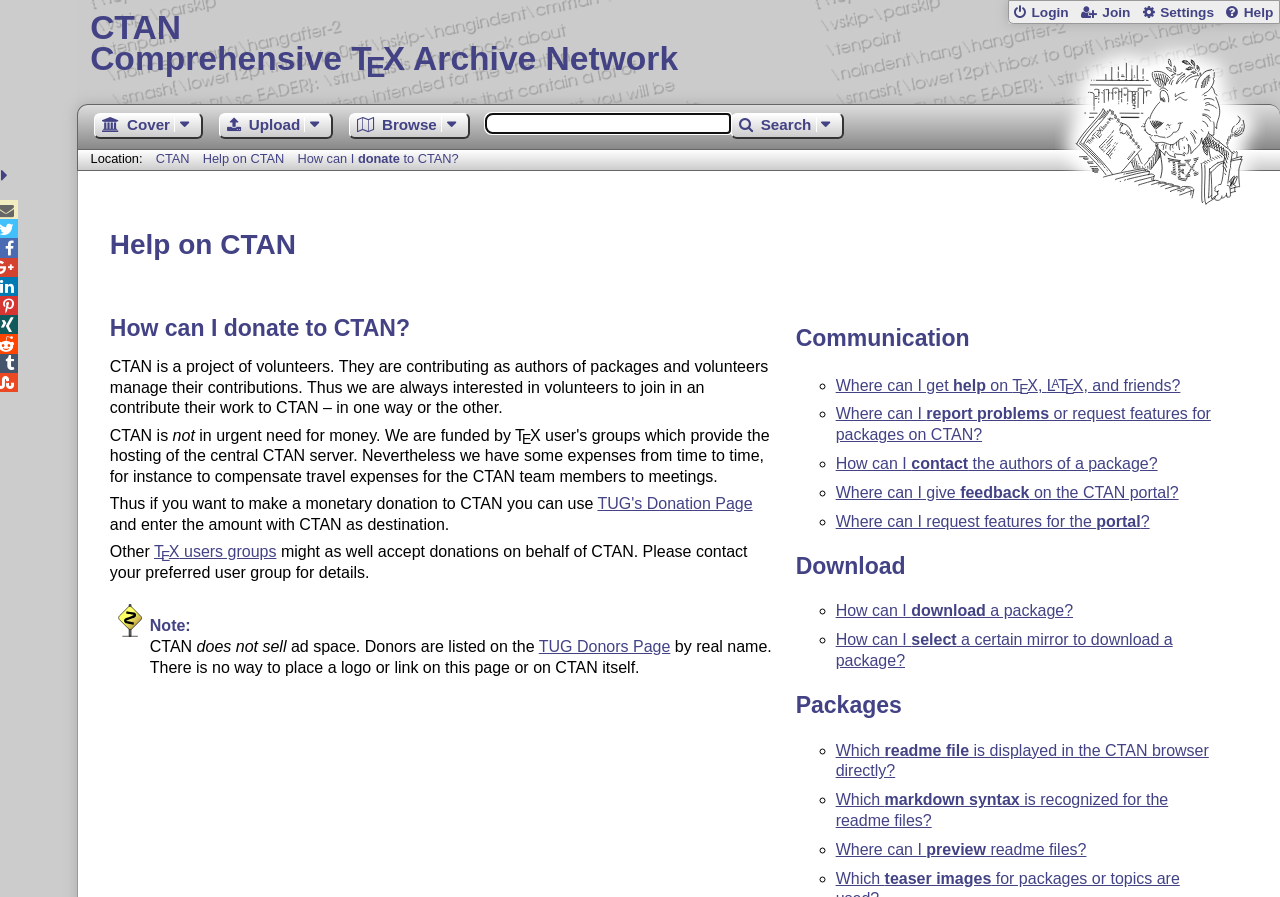Give a concise answer of one word or phrase to the question: 
What is CTAN?

Comprehensive T E X Archive Network